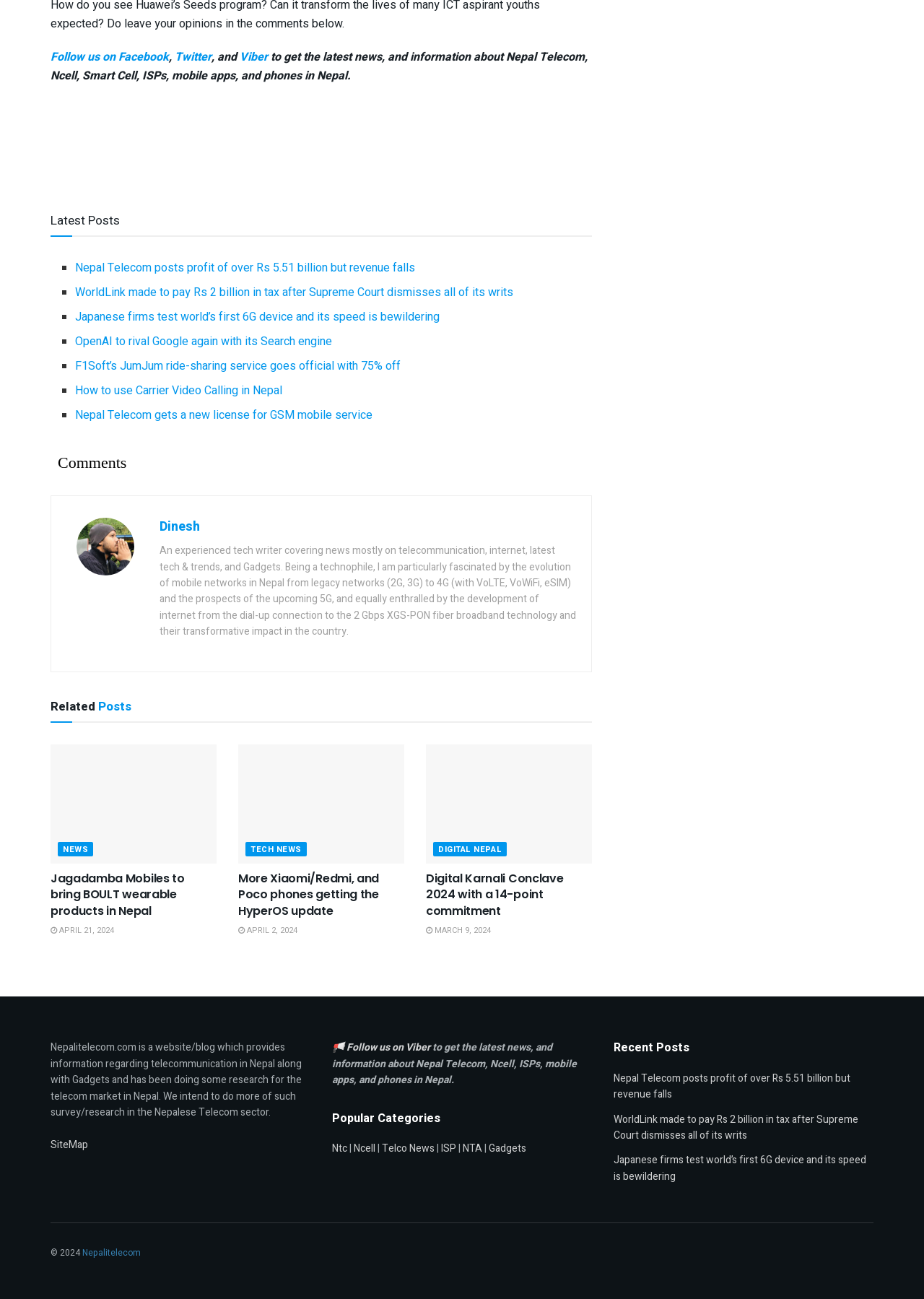Who is the author of the article about Digital Karnali Conclave?
Please provide a detailed and comprehensive answer to the question.

I looked at the article about Digital Karnali Conclave, and it says 'Dinesh' as the author, with a brief description of the author below.